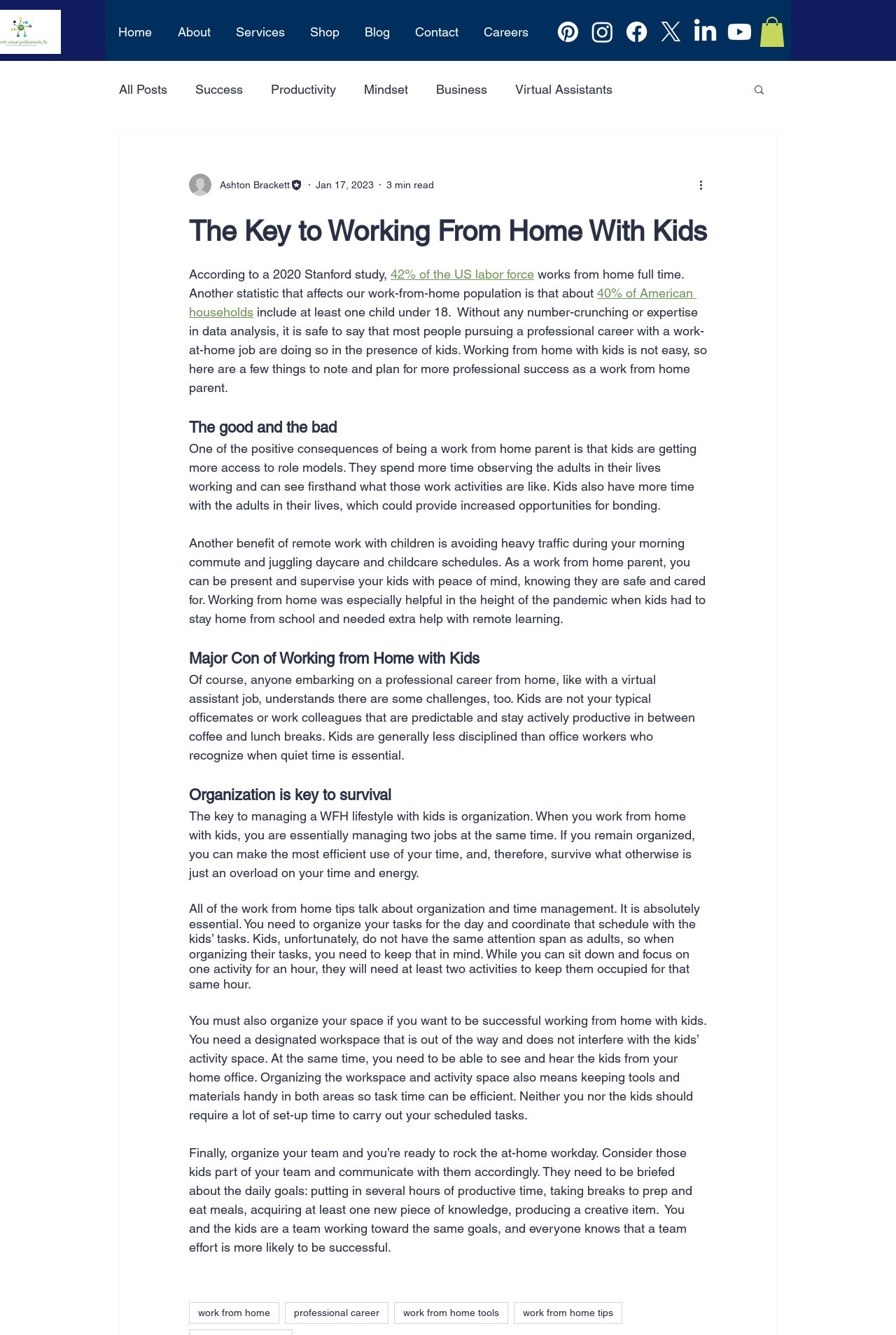Please locate the bounding box coordinates of the element's region that needs to be clicked to follow the instruction: "Read the article about working from home with kids". The bounding box coordinates should be provided as four float numbers between 0 and 1, i.e., [left, top, right, bottom].

[0.134, 0.198, 0.866, 0.955]